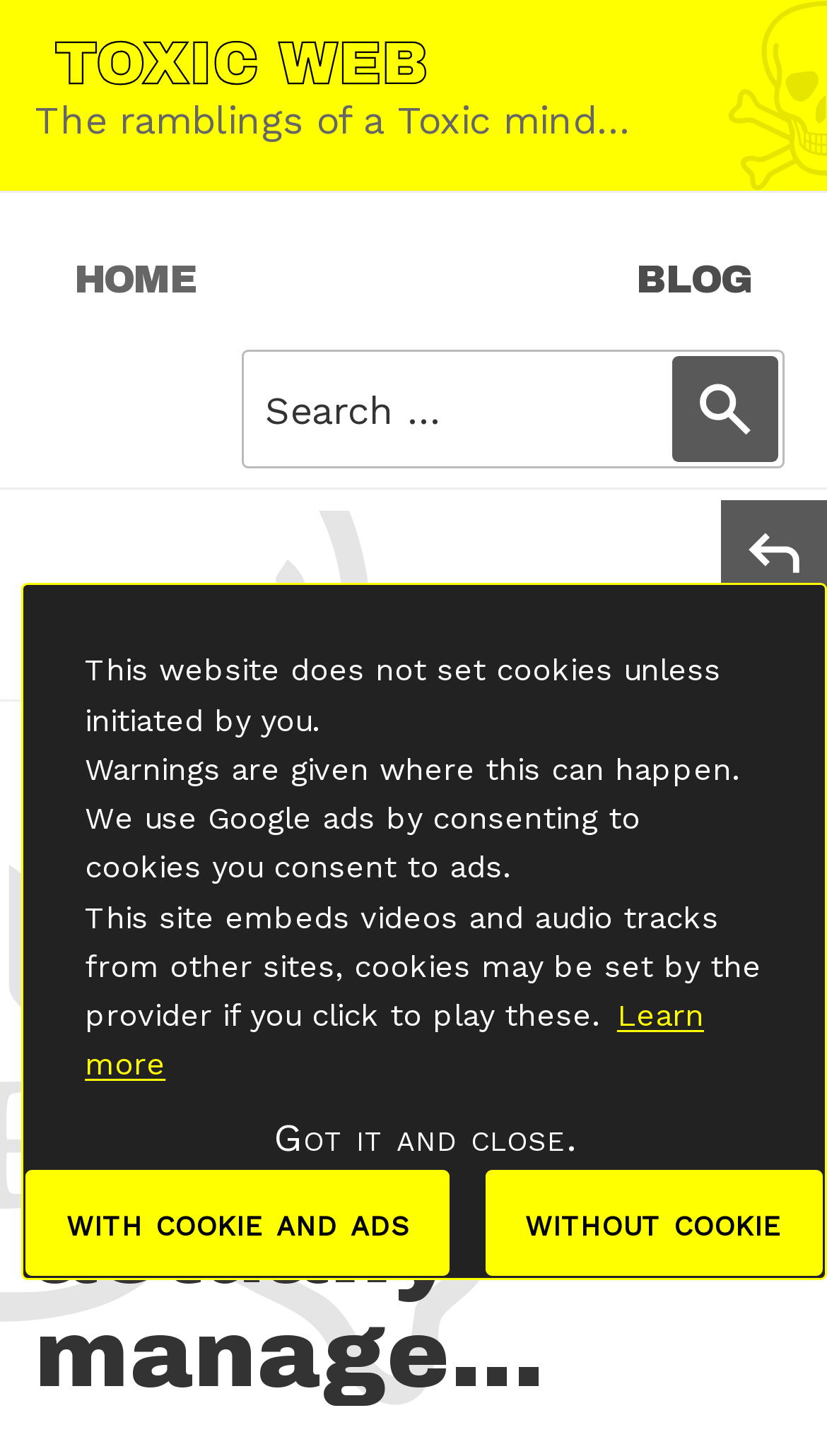What is the purpose of the 'Top Menu'?
Respond to the question with a well-detailed and thorough answer.

The 'Top Menu' contains links to 'HOME' and 'BLOG', which suggests that its purpose is to provide navigation to other parts of the website.